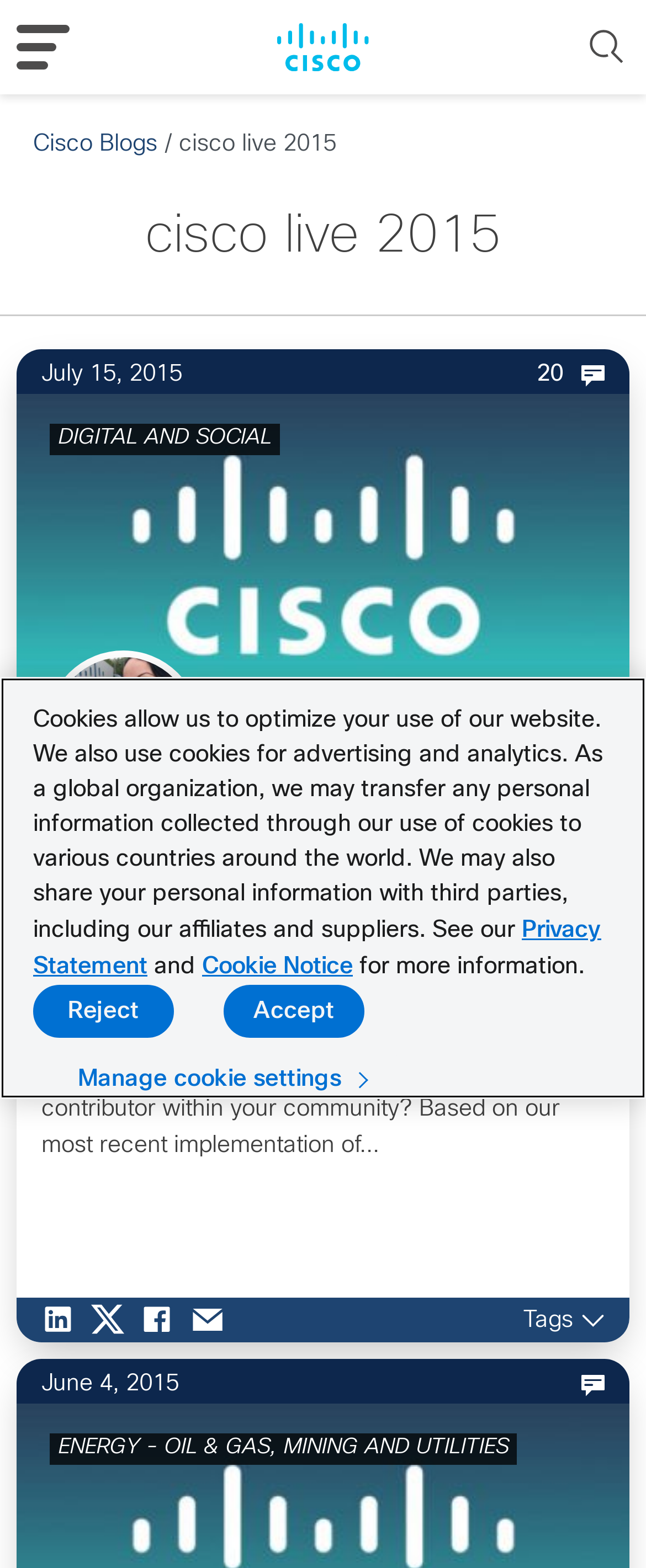Identify and provide the text of the main header on the webpage.

cisco live 2015